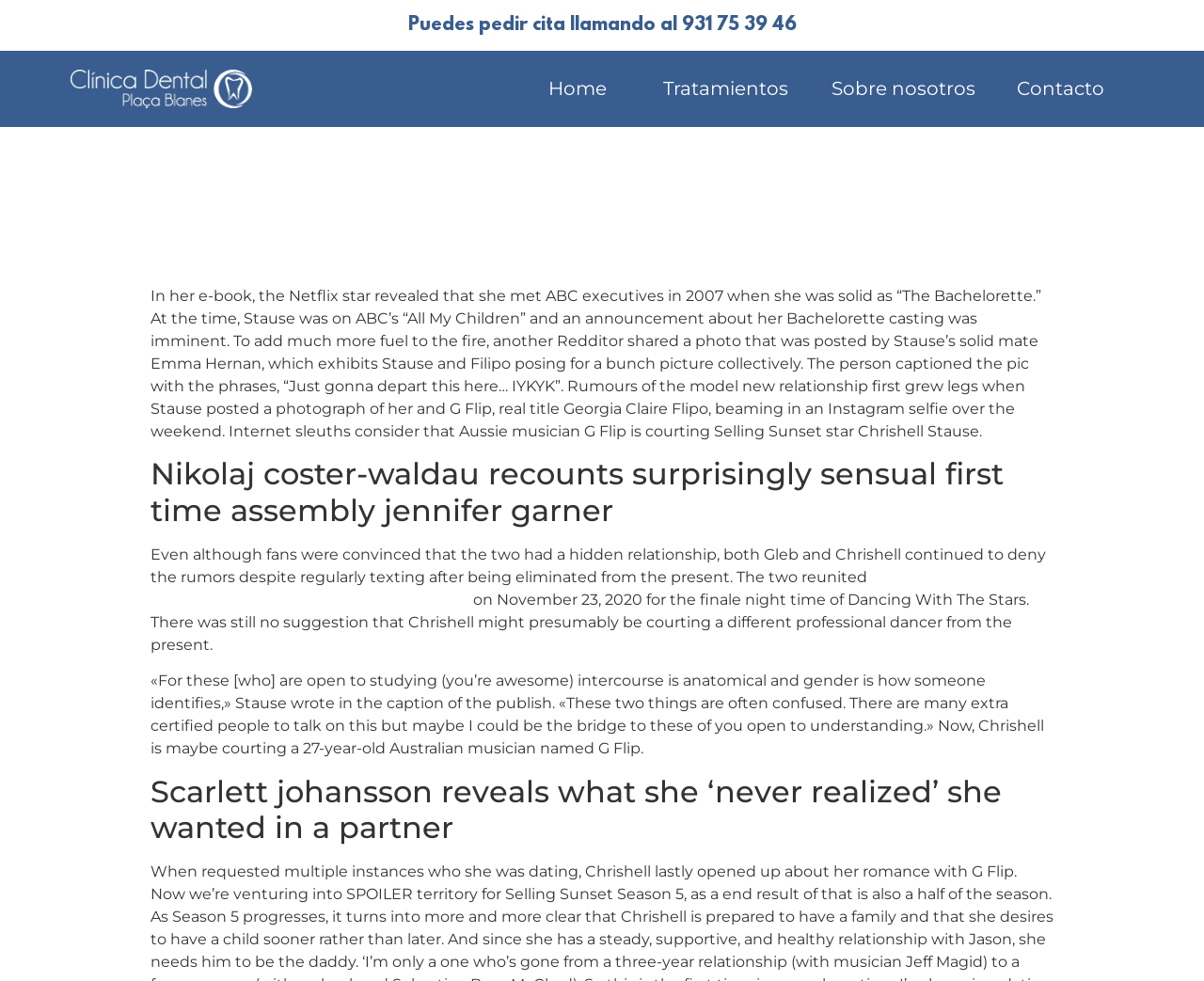Who is G Flip?
Please provide a detailed answer to the question.

According to the webpage content, G Flip is mentioned as a 27-year-old Australian musician who is possibly dating Chrishell Stause. The text also mentions that G Flip's real name is Georgia Claire Flipo.